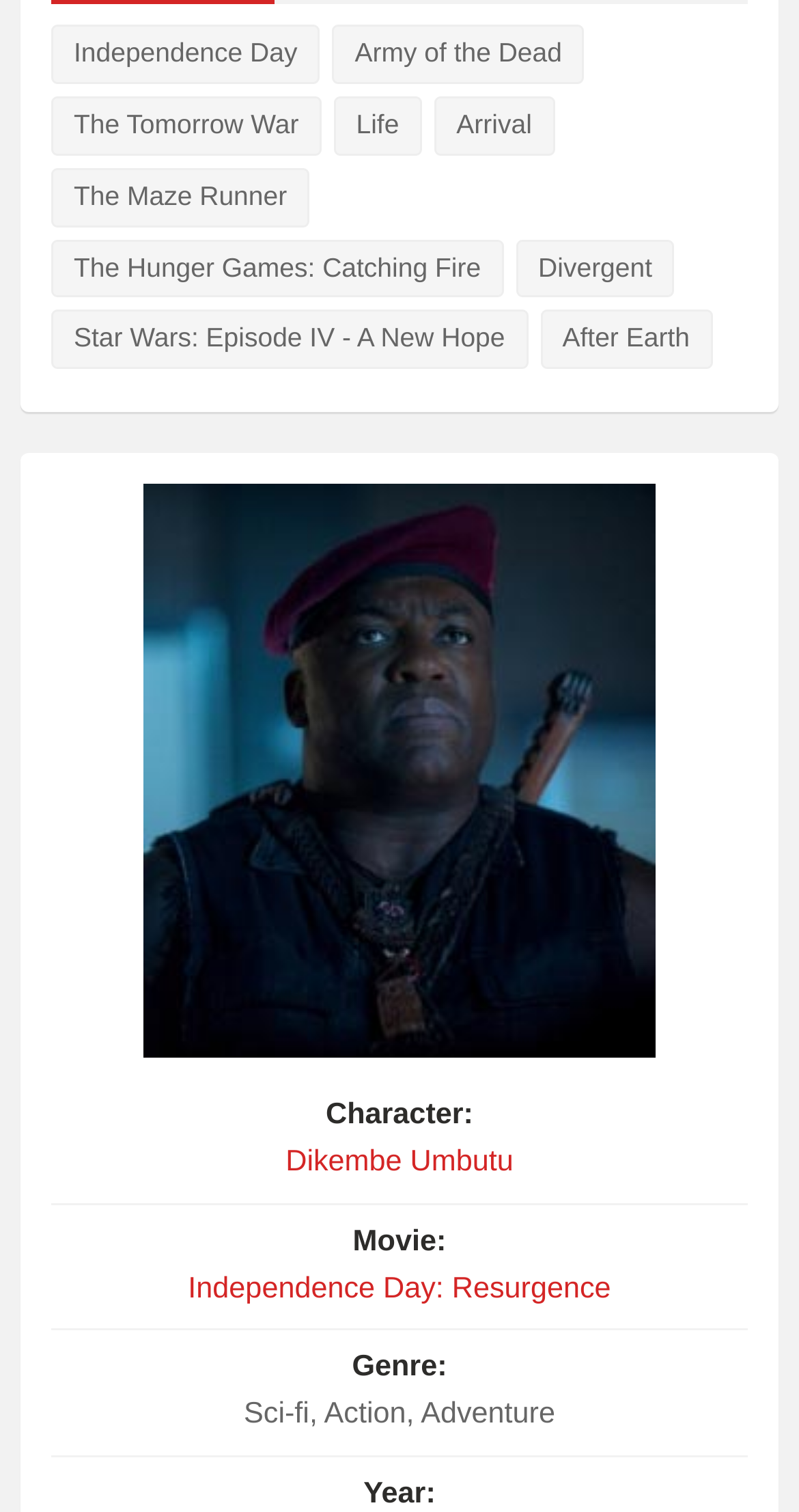Bounding box coordinates are specified in the format (top-left x, top-left y, bottom-right x, bottom-right y). All values are floating point numbers bounded between 0 and 1. Please provide the bounding box coordinate of the region this sentence describes: Life

[0.417, 0.064, 0.528, 0.103]